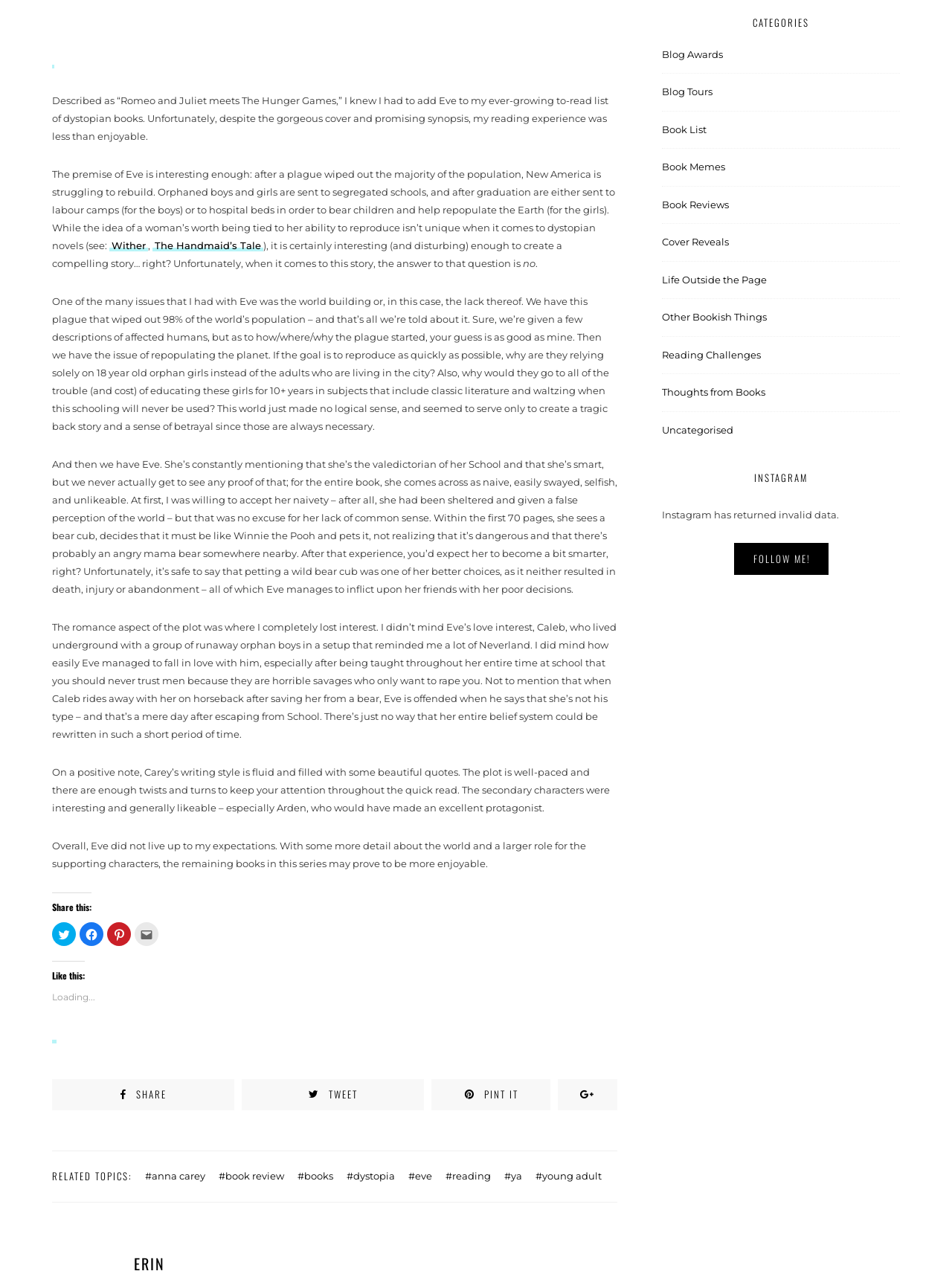Determine the bounding box coordinates of the clickable region to follow the instruction: "Follow me on Instagram".

[0.771, 0.427, 0.87, 0.453]